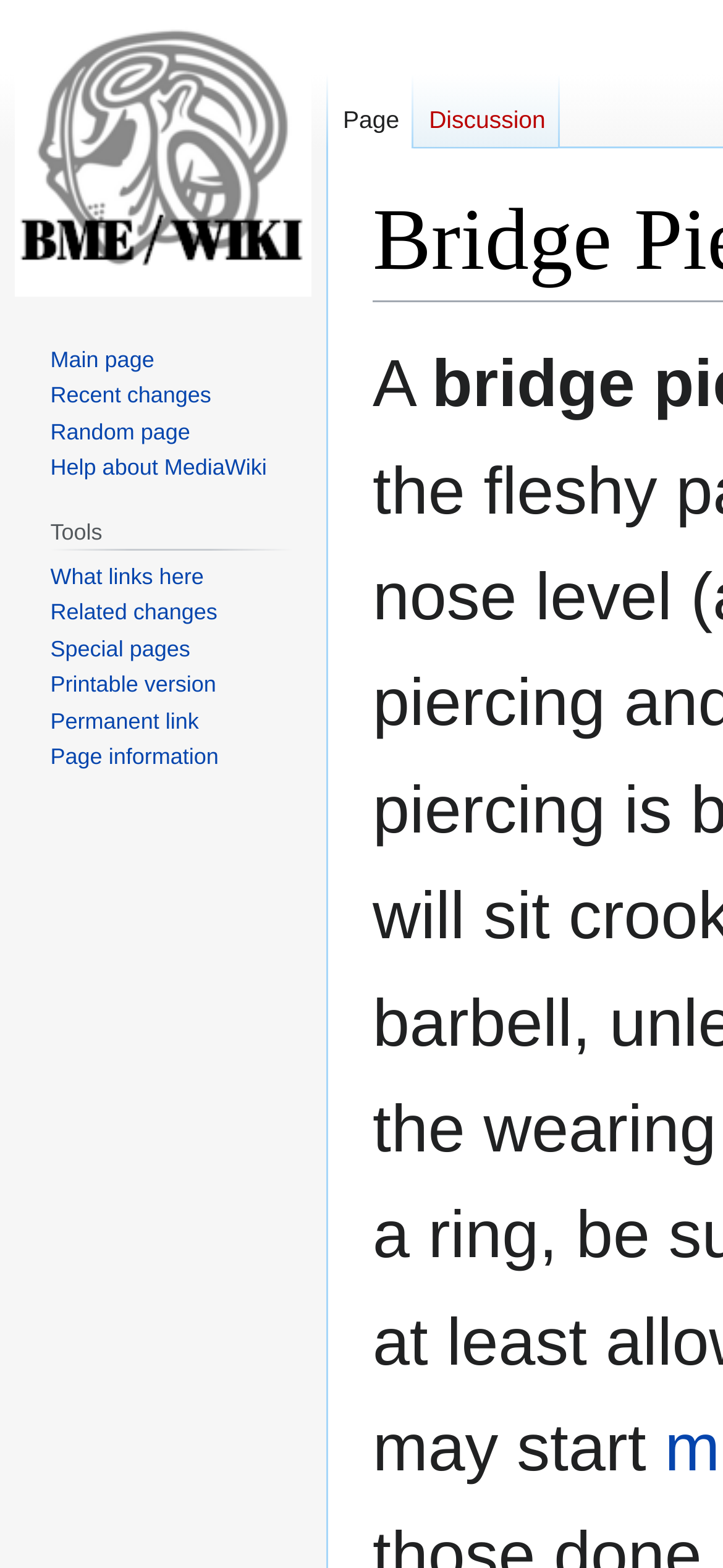From the given element description: "Discussion", find the bounding box for the UI element. Provide the coordinates as four float numbers between 0 and 1, in the order [left, top, right, bottom].

[0.573, 0.047, 0.775, 0.095]